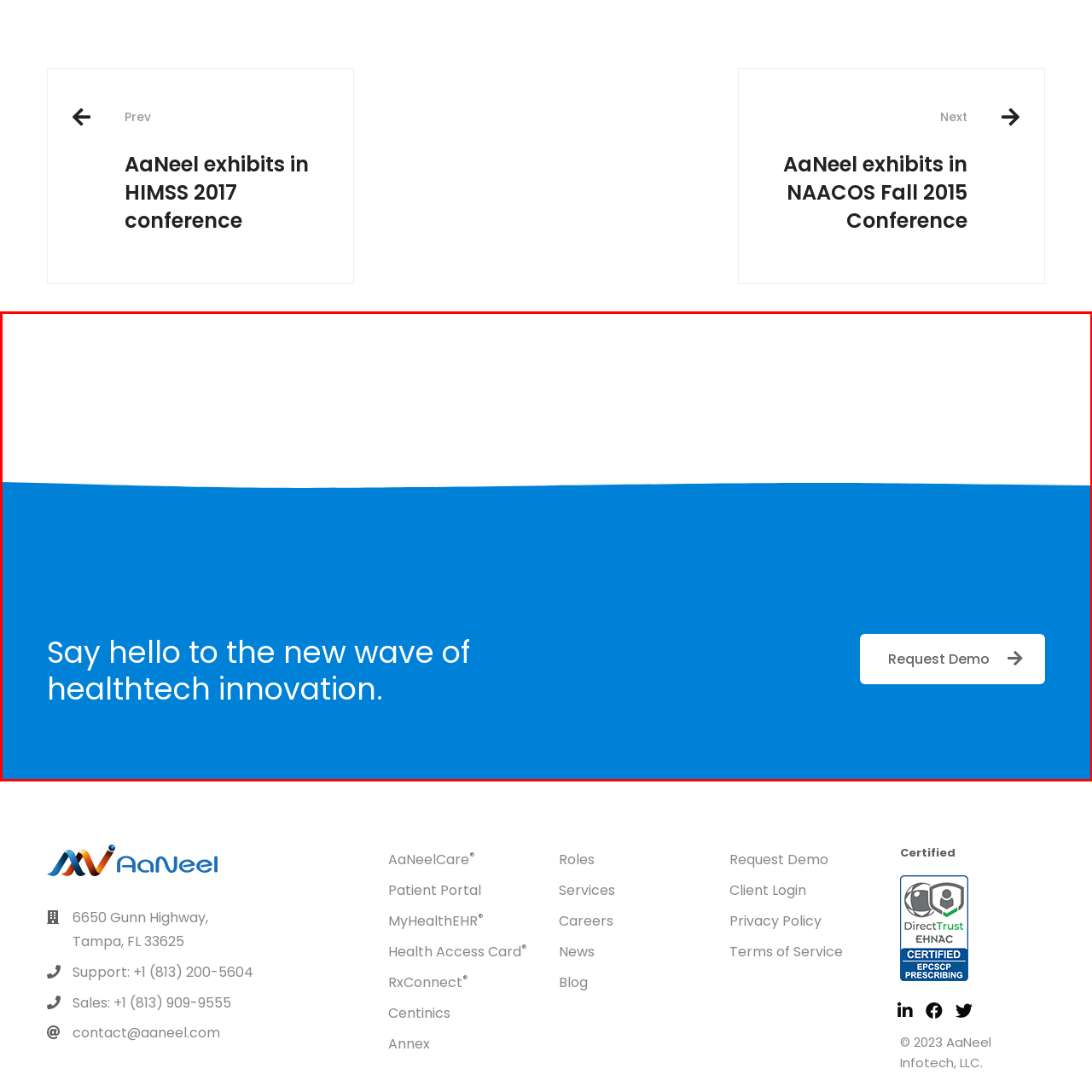Detail the visual elements present in the red-framed section of the image.

The image features a vibrant blue background that sets the tone for a modern and innovative message in the field of health technology. Prominently displayed in white text is the phrase, "Say hello to the new wave of healthtech innovation," conveying a sense of excitement and forward-thinking. Adjacent to this statement is a call-to-action button labeled "Request Demo," encouraging viewers to engage more deeply with the offerings highlighted. The overall design aligns with contemporary digital aesthetics, emphasizing clarity and accessibility in conveying cutting-edge health technology solutions.